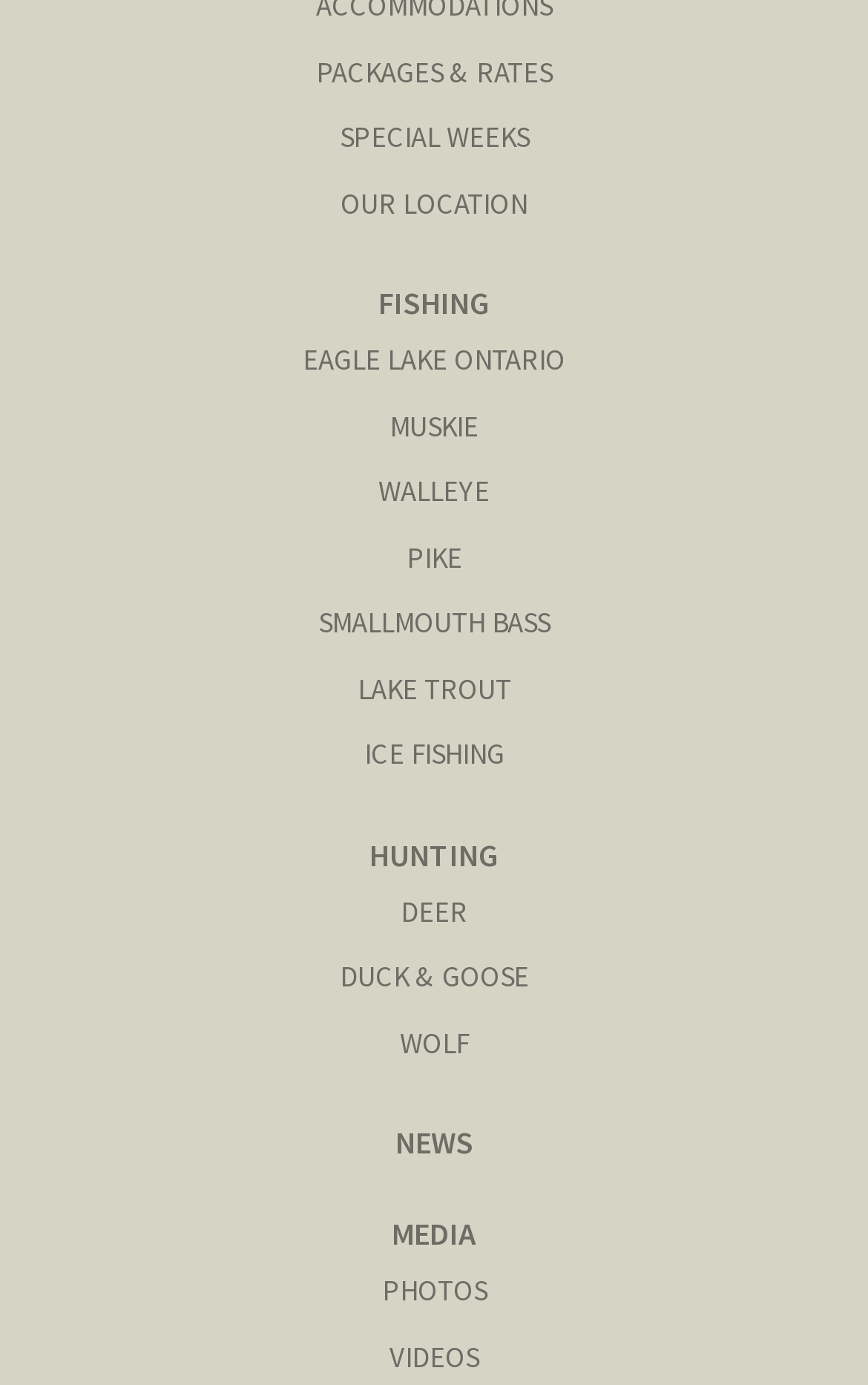What type of media is available on this website?
Please provide a comprehensive answer based on the information in the image.

The webpage contains links to 'PHOTOS' and 'VIDEOS', indicating that the website offers visual media content, including photos and videos.